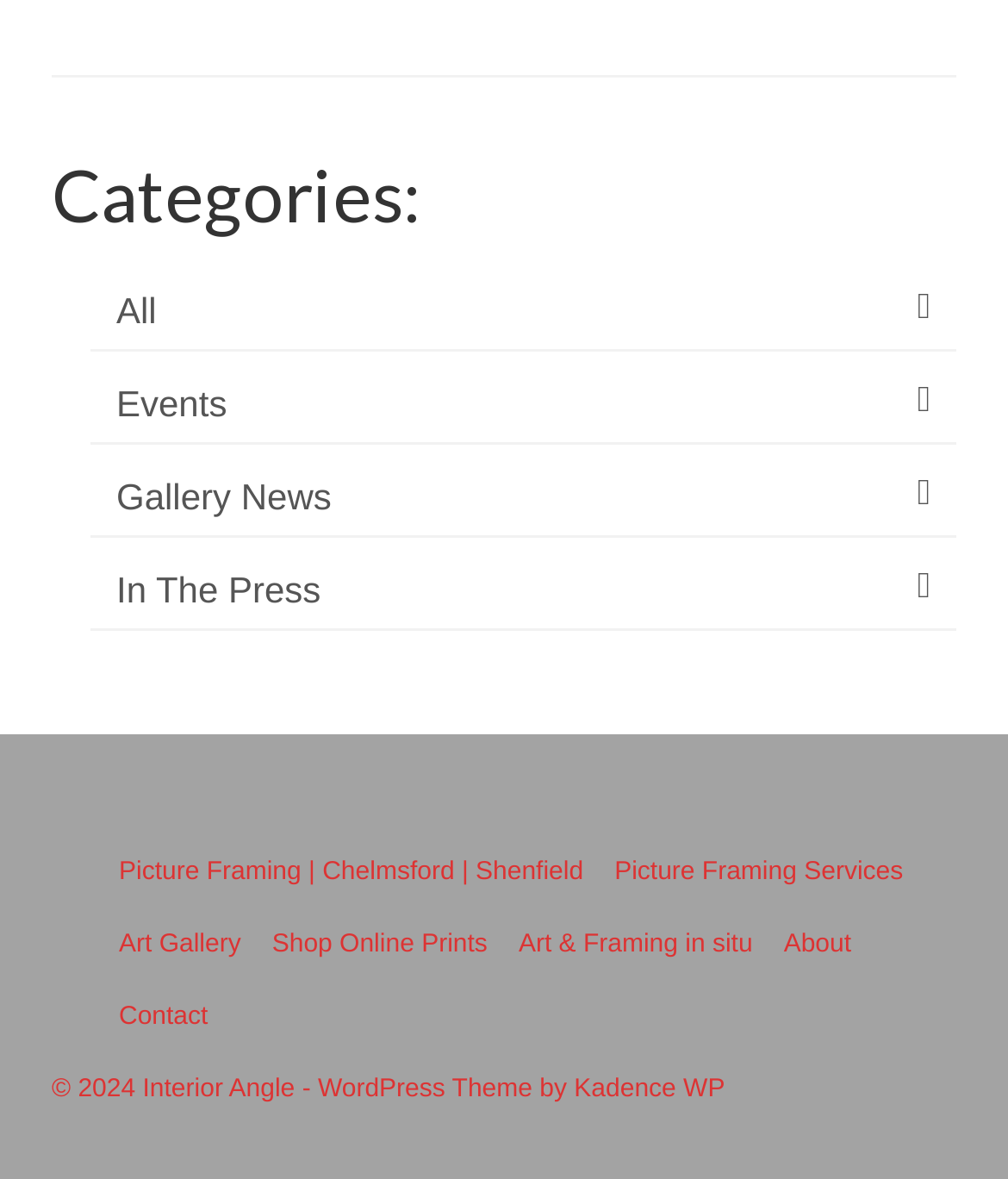Identify the bounding box of the UI element that matches this description: "All".

[0.09, 0.23, 0.949, 0.298]